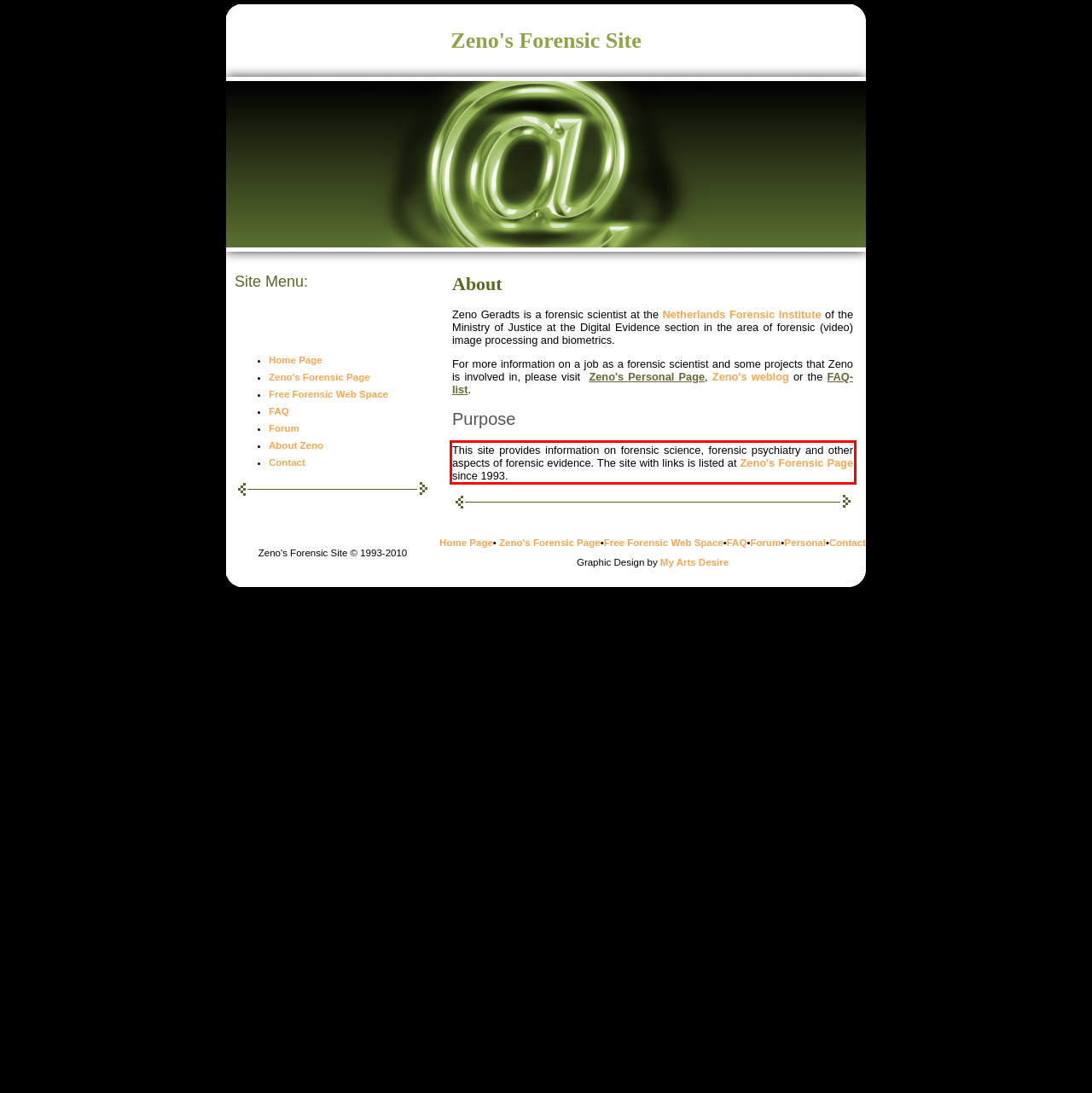There is a screenshot of a webpage with a red bounding box around a UI element. Please use OCR to extract the text within the red bounding box.

This site provides information on forensic science, forensic psychiatry and other aspects of forensic evidence. The site with links is listed at Zeno's Forensic Page since 1993.